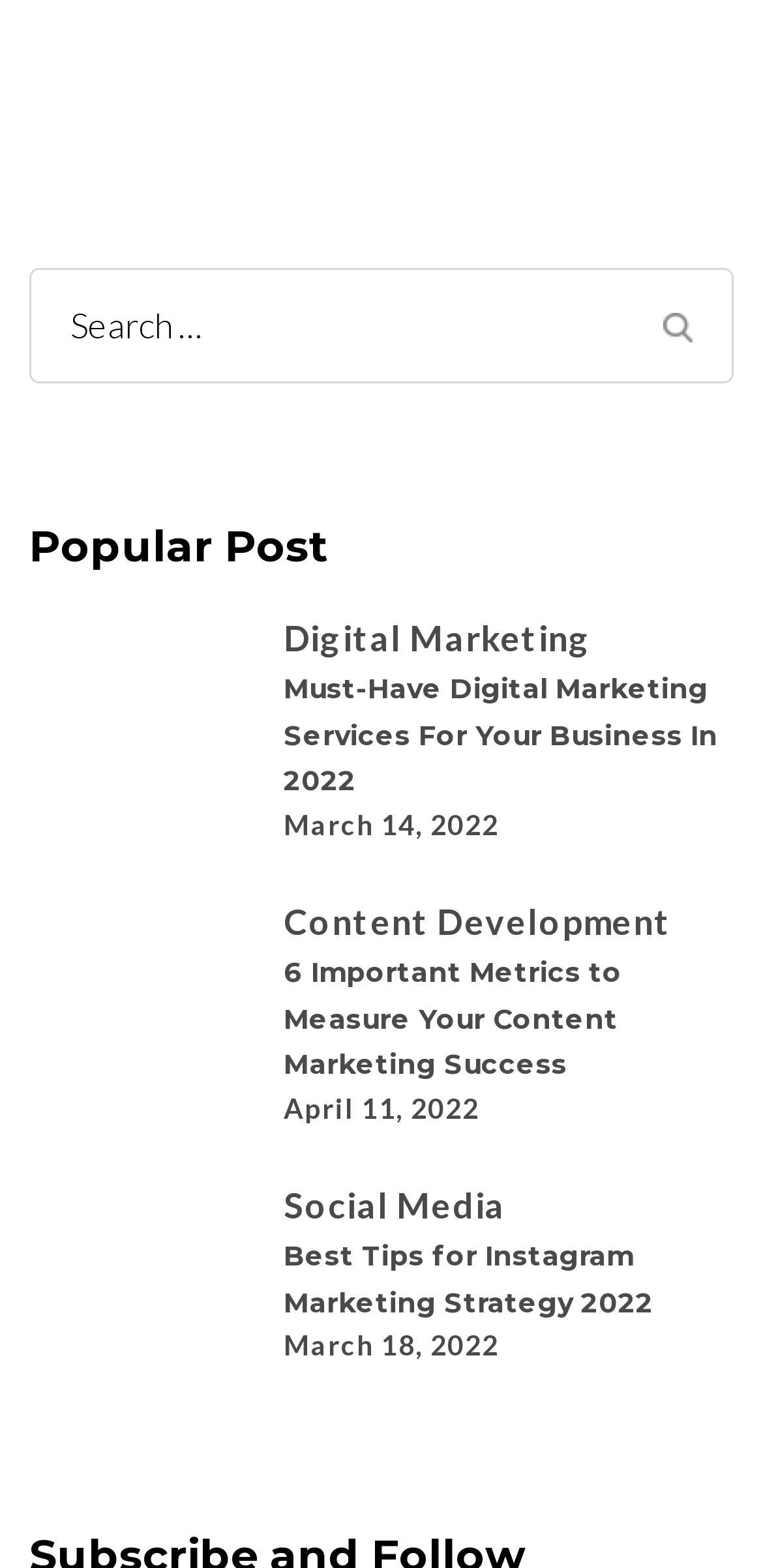Identify the bounding box coordinates of the region that should be clicked to execute the following instruction: "Learn about the best tips for Instagram marketing strategy".

[0.372, 0.791, 0.856, 0.84]